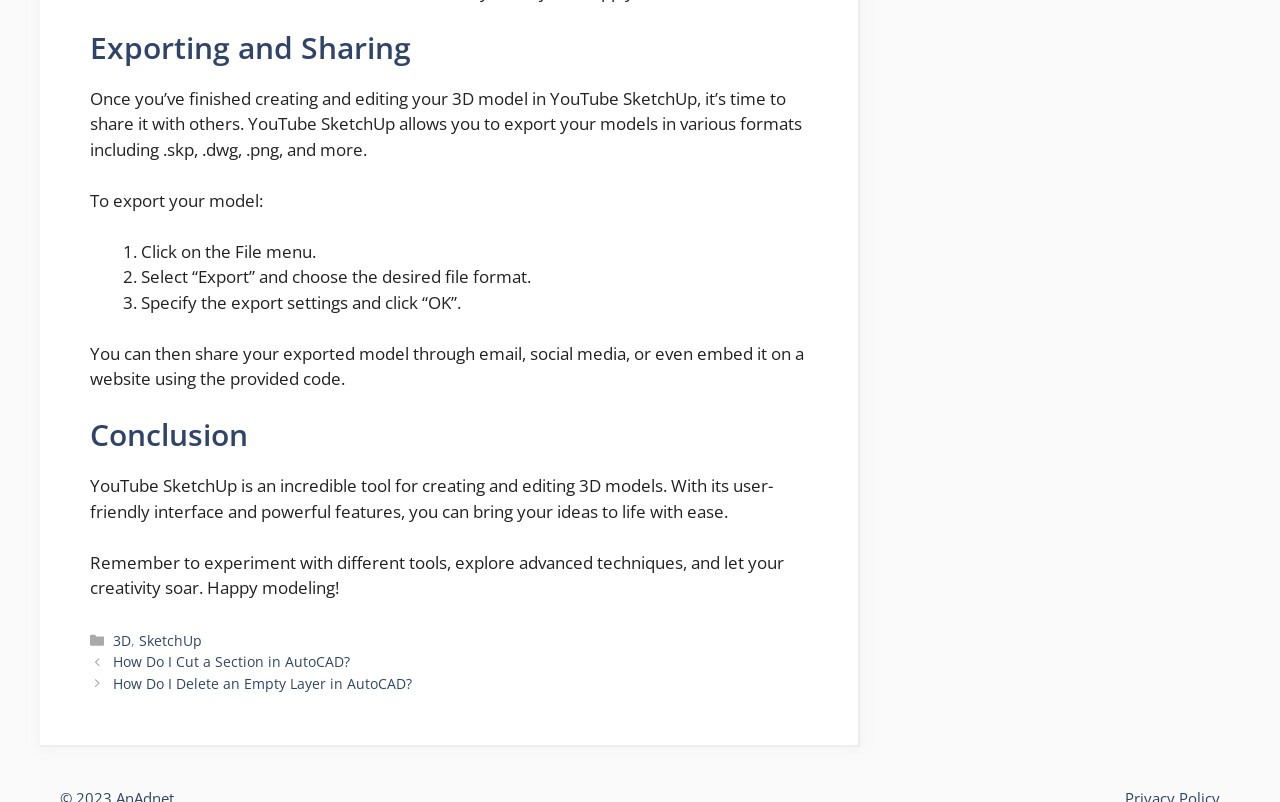How do you export a 3D model in YouTube SketchUp?
Use the image to give a comprehensive and detailed response to the question.

According to the webpage, to export a 3D model in YouTube SketchUp, you need to click on the File menu, select 'Export', and then choose the desired file format. You can then specify the export settings and click 'OK'.